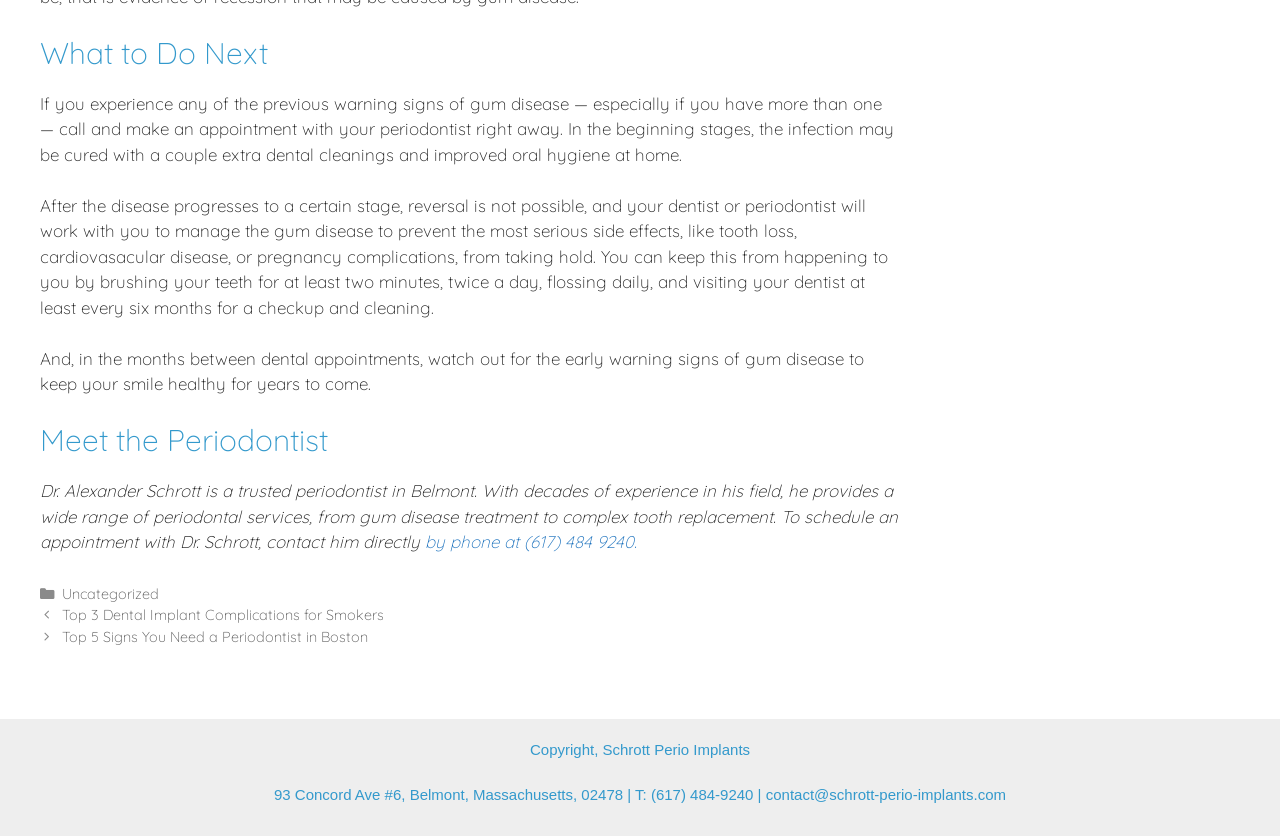Give the bounding box coordinates for the element described by: "contact@schrott-perio-implants.com".

[0.598, 0.94, 0.786, 0.96]